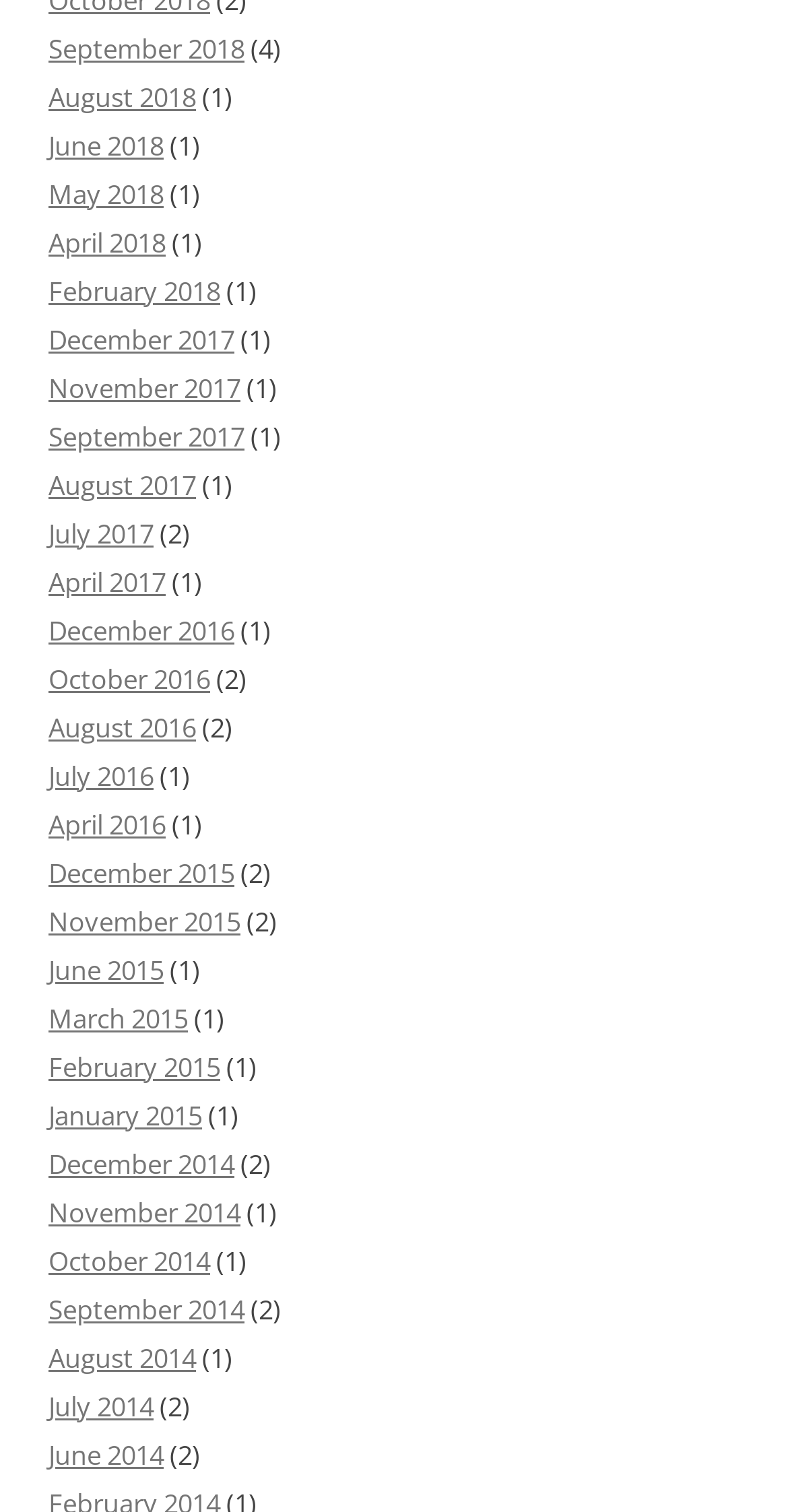Determine the bounding box coordinates for the clickable element to execute this instruction: "view June 2018". Provide the coordinates as four float numbers between 0 and 1, i.e., [left, top, right, bottom].

[0.062, 0.084, 0.108, 0.208]